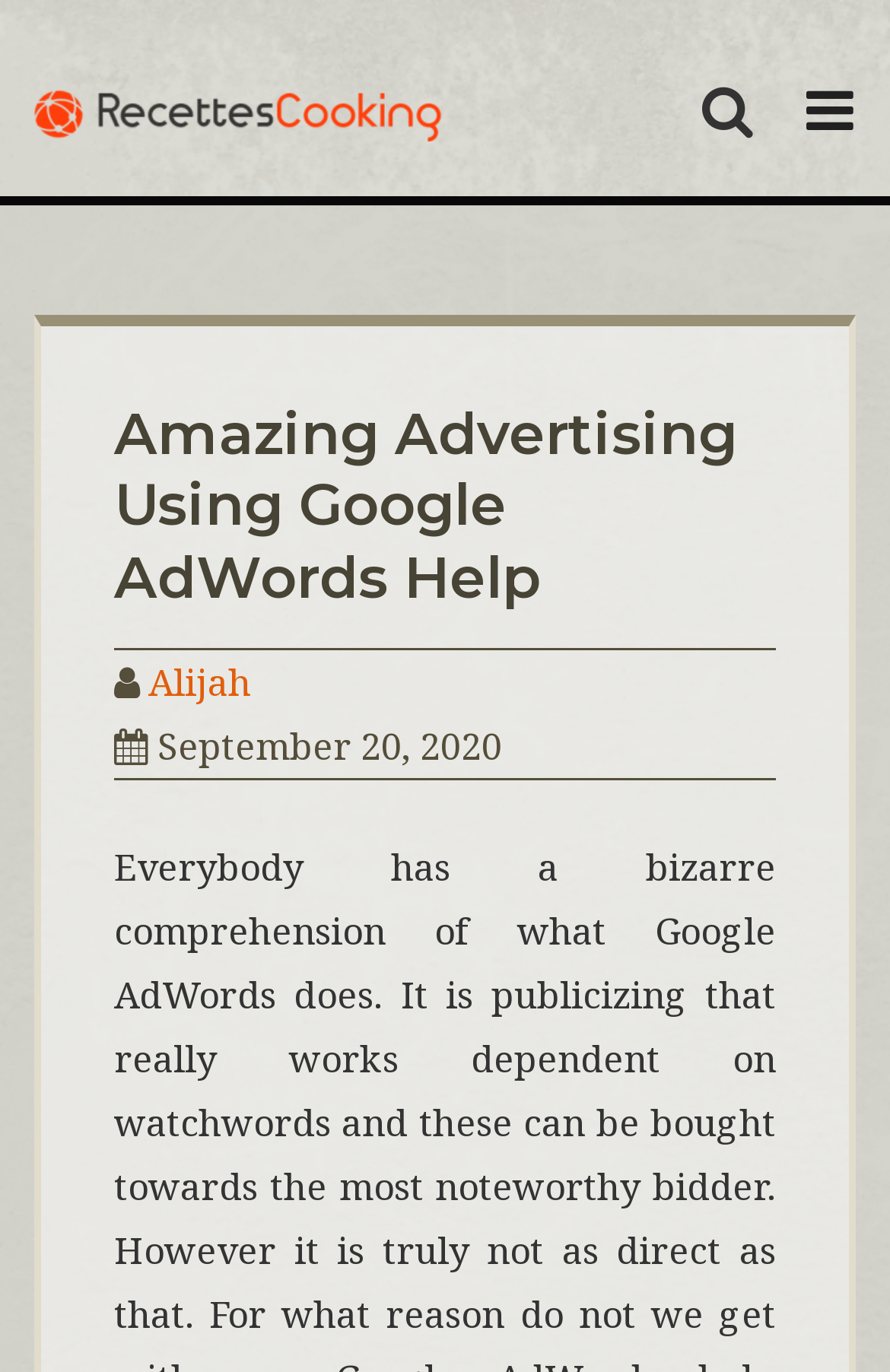Can you find and provide the title of the webpage?

Amazing Advertising Using Google AdWords Help